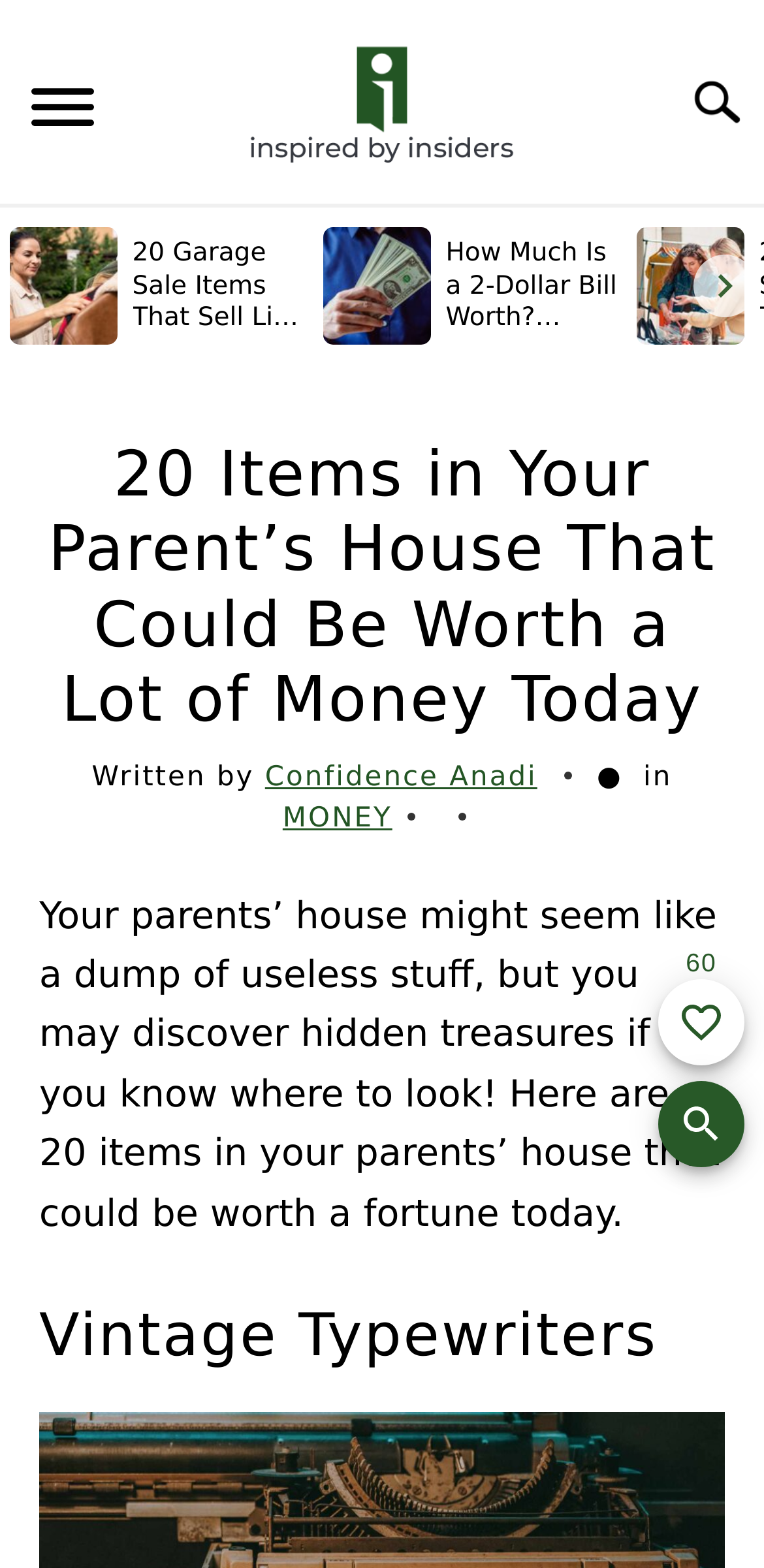Provide the bounding box coordinates for the area that should be clicked to complete the instruction: "Add to favorites".

[0.862, 0.624, 0.974, 0.679]